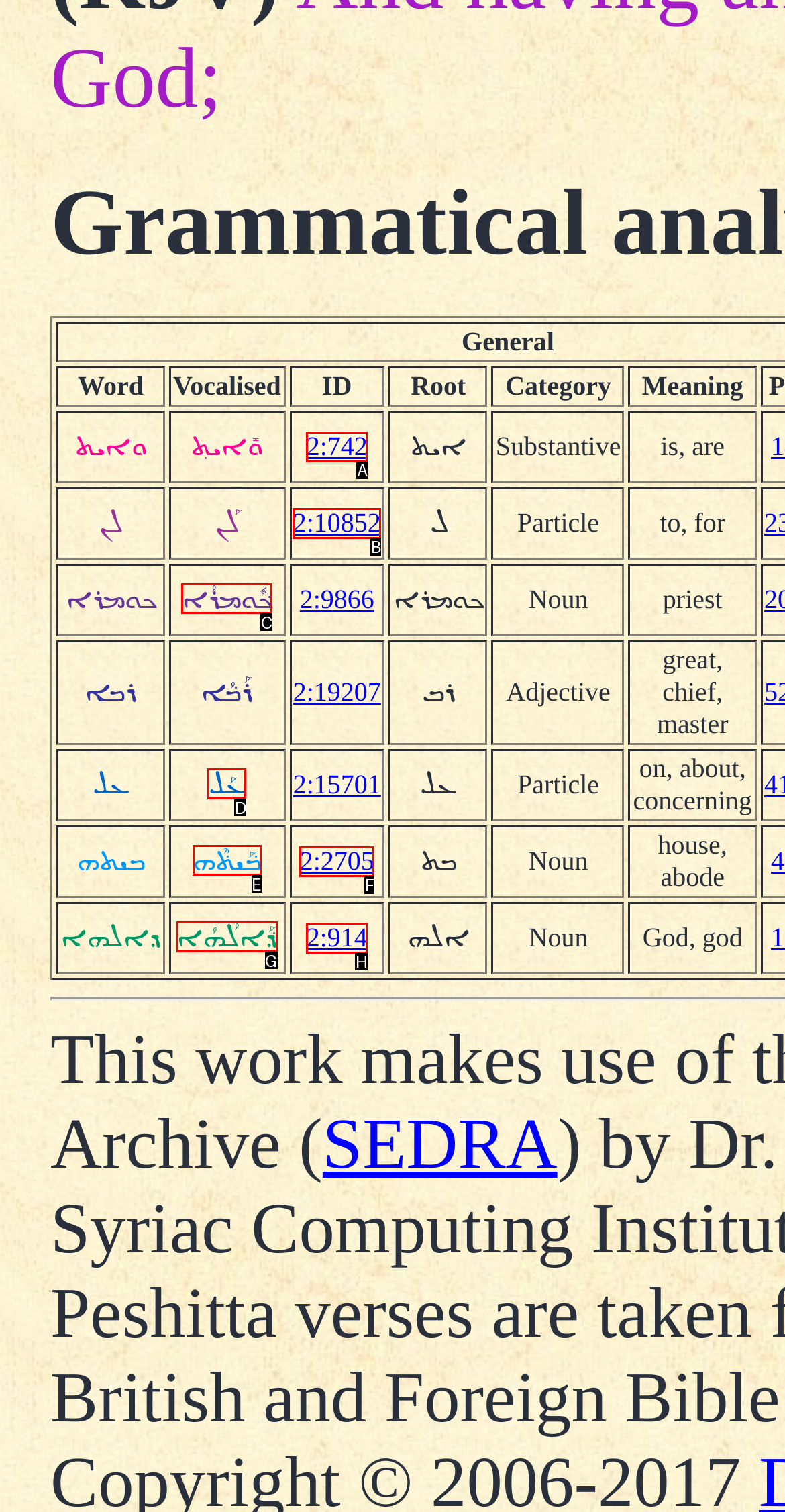Choose the letter of the UI element that aligns with the following description: 2:10852
State your answer as the letter from the listed options.

B